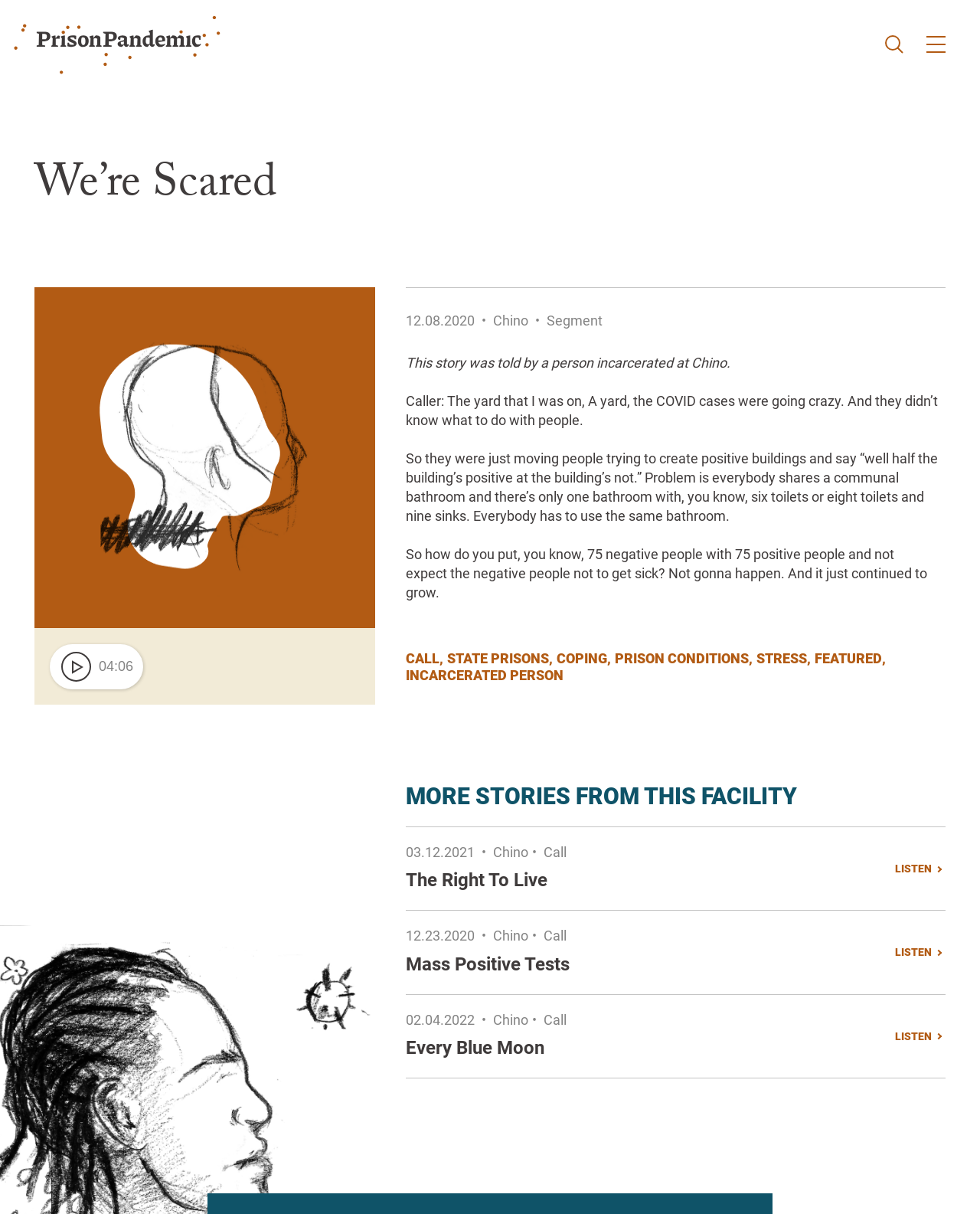Can you specify the bounding box coordinates for the region that should be clicked to fulfill this instruction: "Click the 'University Origins' link".

None